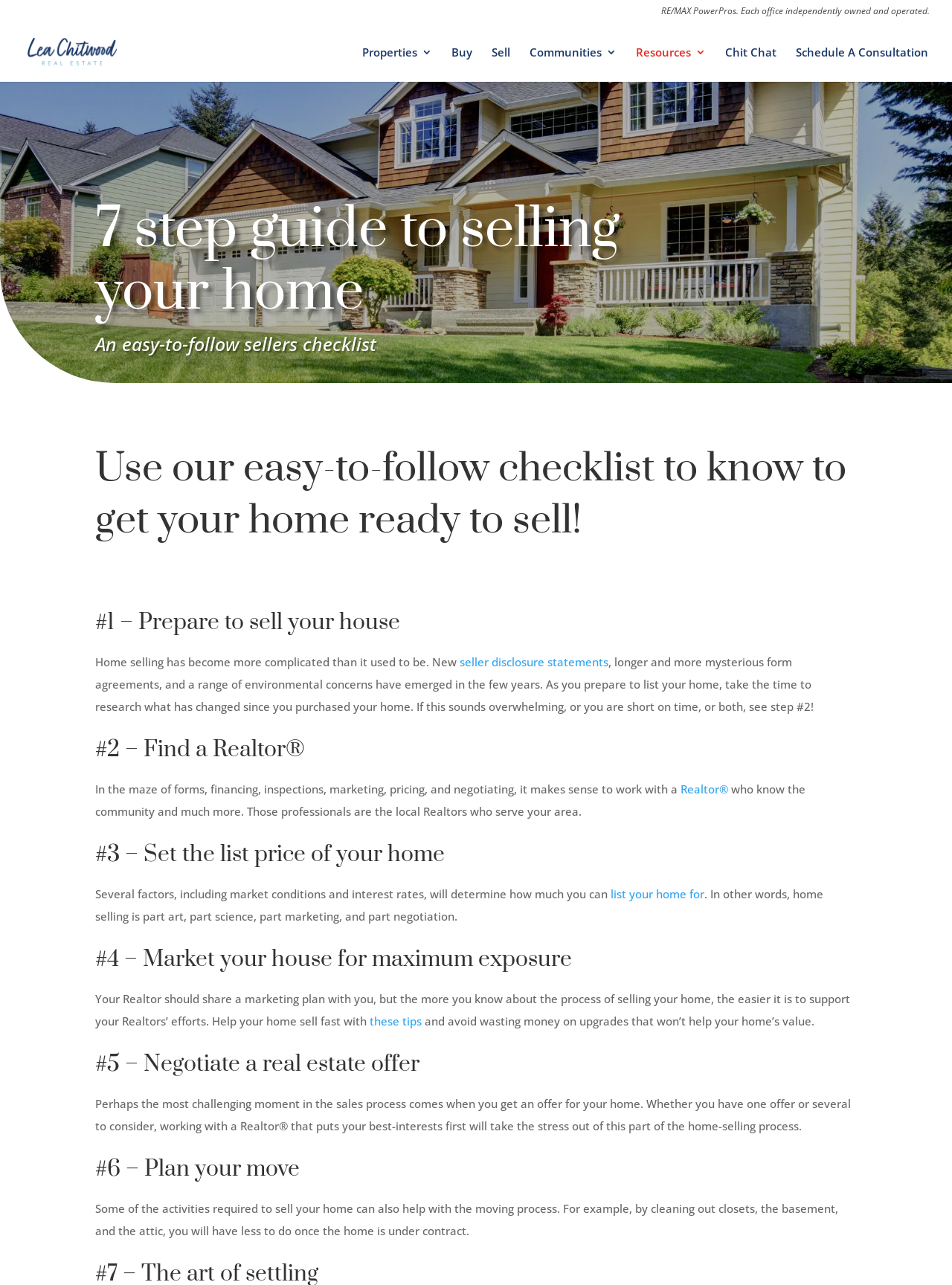Determine the bounding box coordinates of the target area to click to execute the following instruction: "Search for something."

None